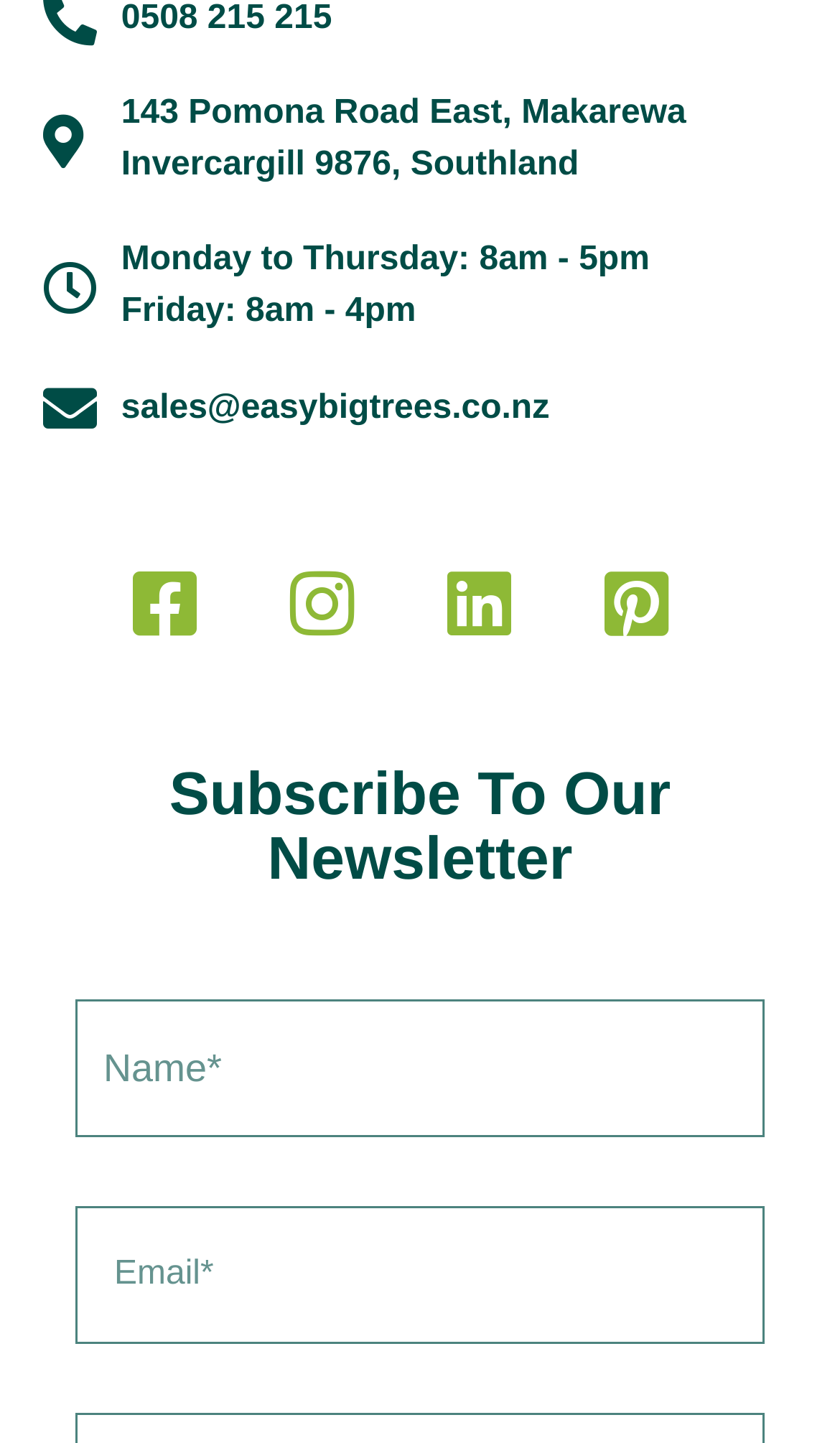Find and provide the bounding box coordinates for the UI element described here: "parent_node: Email name="form_fields[email]" placeholder="Email*"". The coordinates should be given as four float numbers between 0 and 1: [left, top, right, bottom].

[0.09, 0.836, 0.91, 0.932]